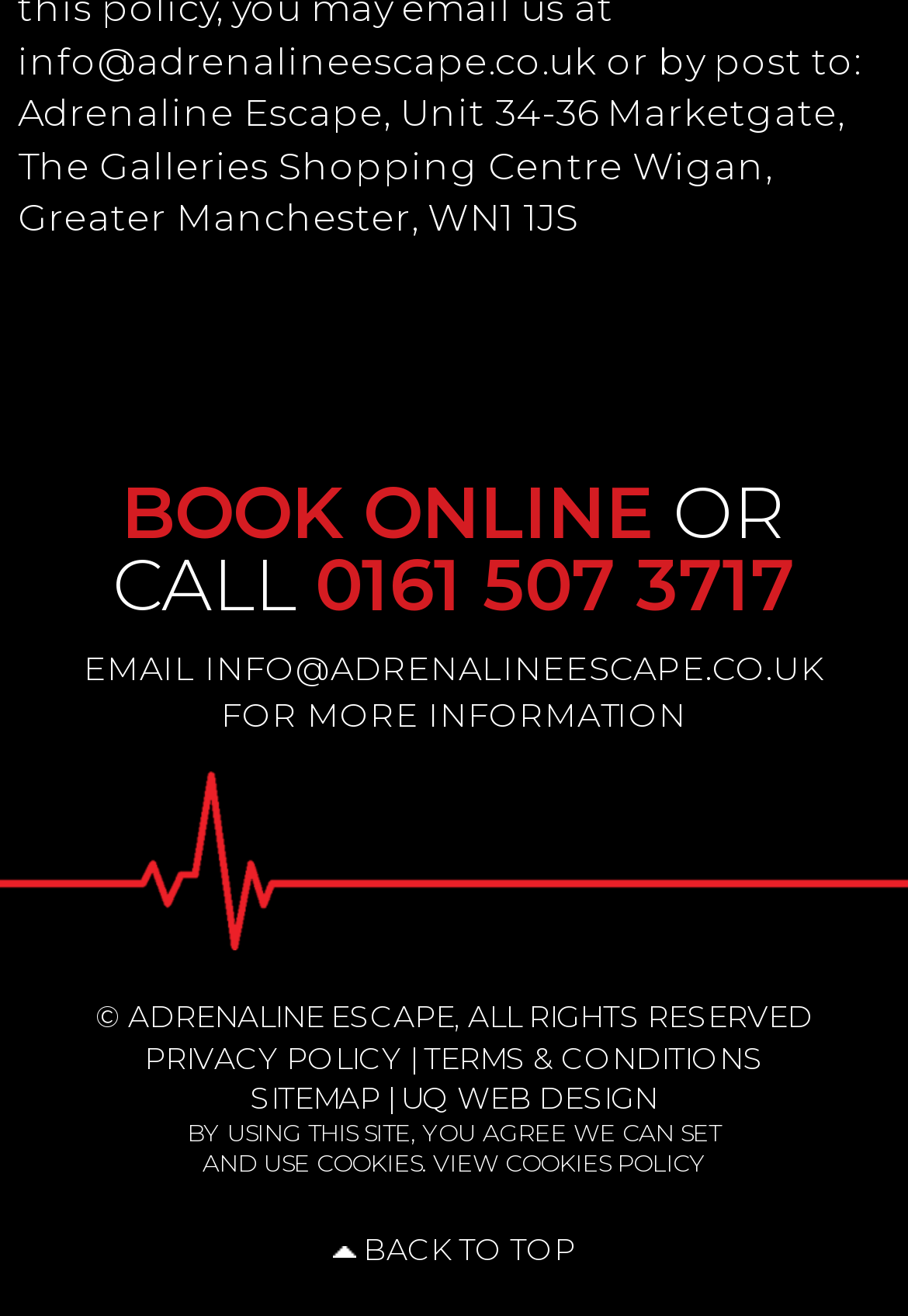Can you specify the bounding box coordinates of the area that needs to be clicked to fulfill the following instruction: "View privacy policy"?

[0.159, 0.79, 0.444, 0.817]